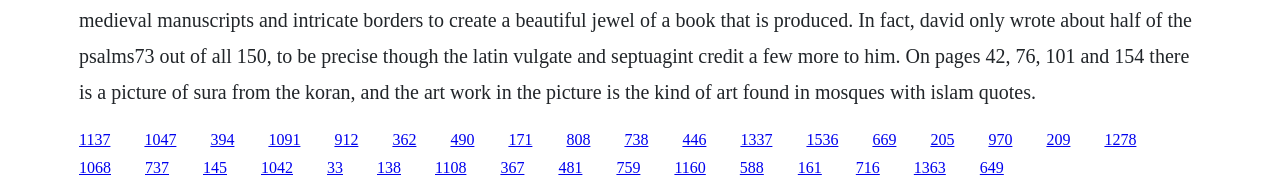Predict the bounding box coordinates of the area that should be clicked to accomplish the following instruction: "access the twenty-first link". The bounding box coordinates should consist of four float numbers between 0 and 1, i.e., [left, top, right, bottom].

[0.863, 0.684, 0.888, 0.773]